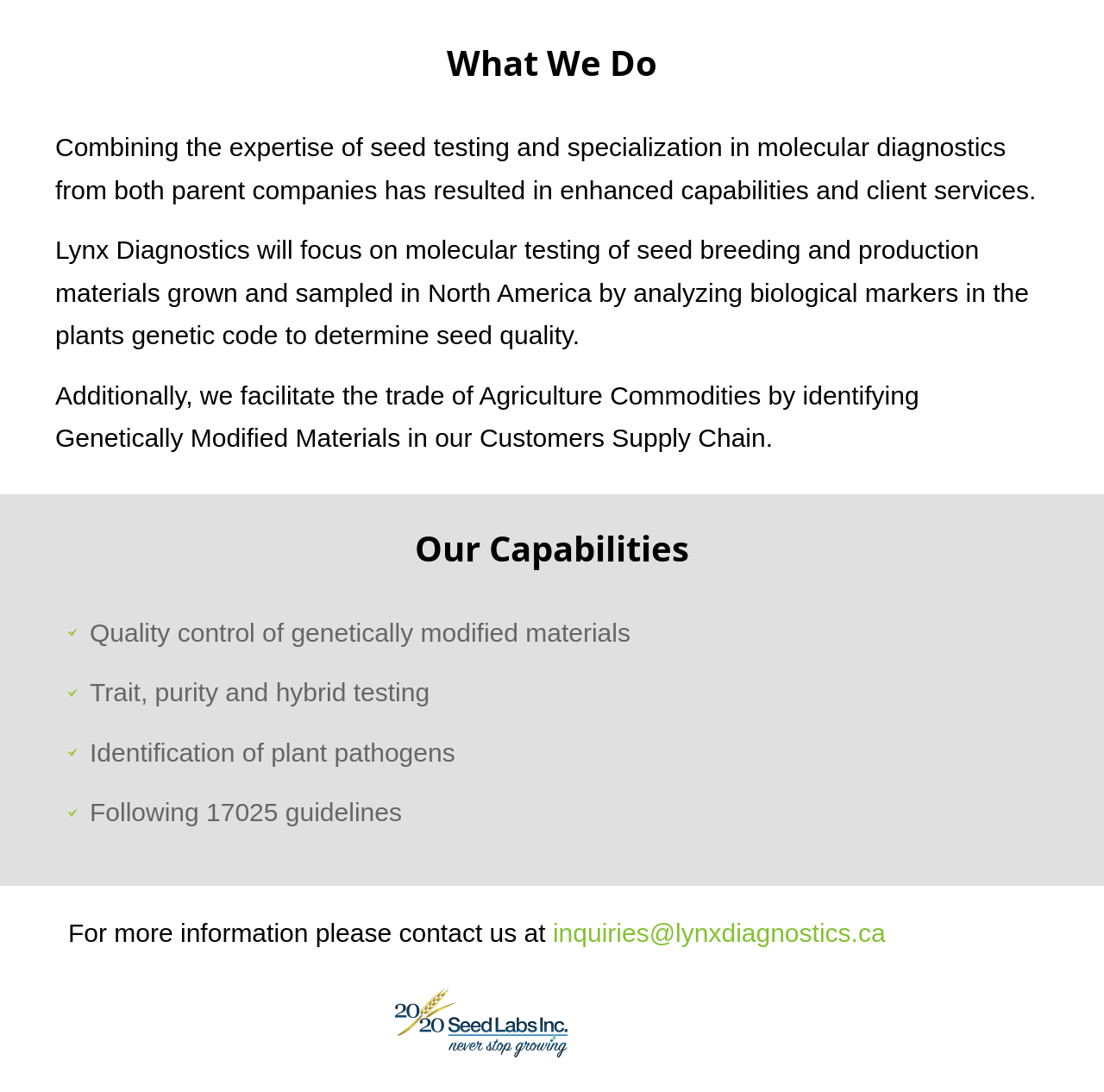Identify the bounding box coordinates for the UI element mentioned here: "alt="2020Seedlabs_logo_PS2" title="2020Seedlabs_logo_PS2"". Provide the coordinates as four float values between 0 and 1, i.e., [left, top, right, bottom].

[0.358, 0.905, 0.514, 0.968]